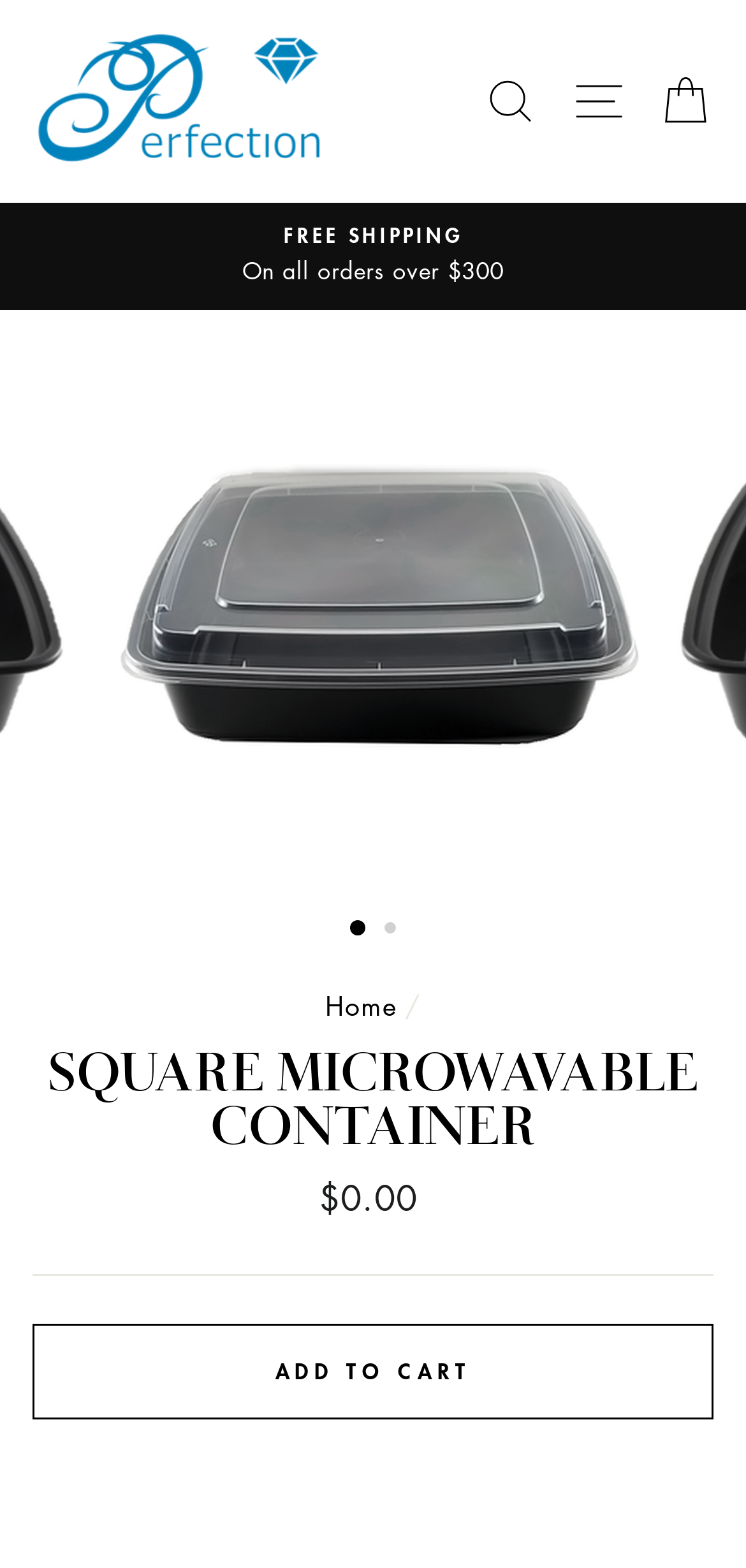Identify and extract the main heading of the webpage.

SQUARE MICROWAVABLE CONTAINER